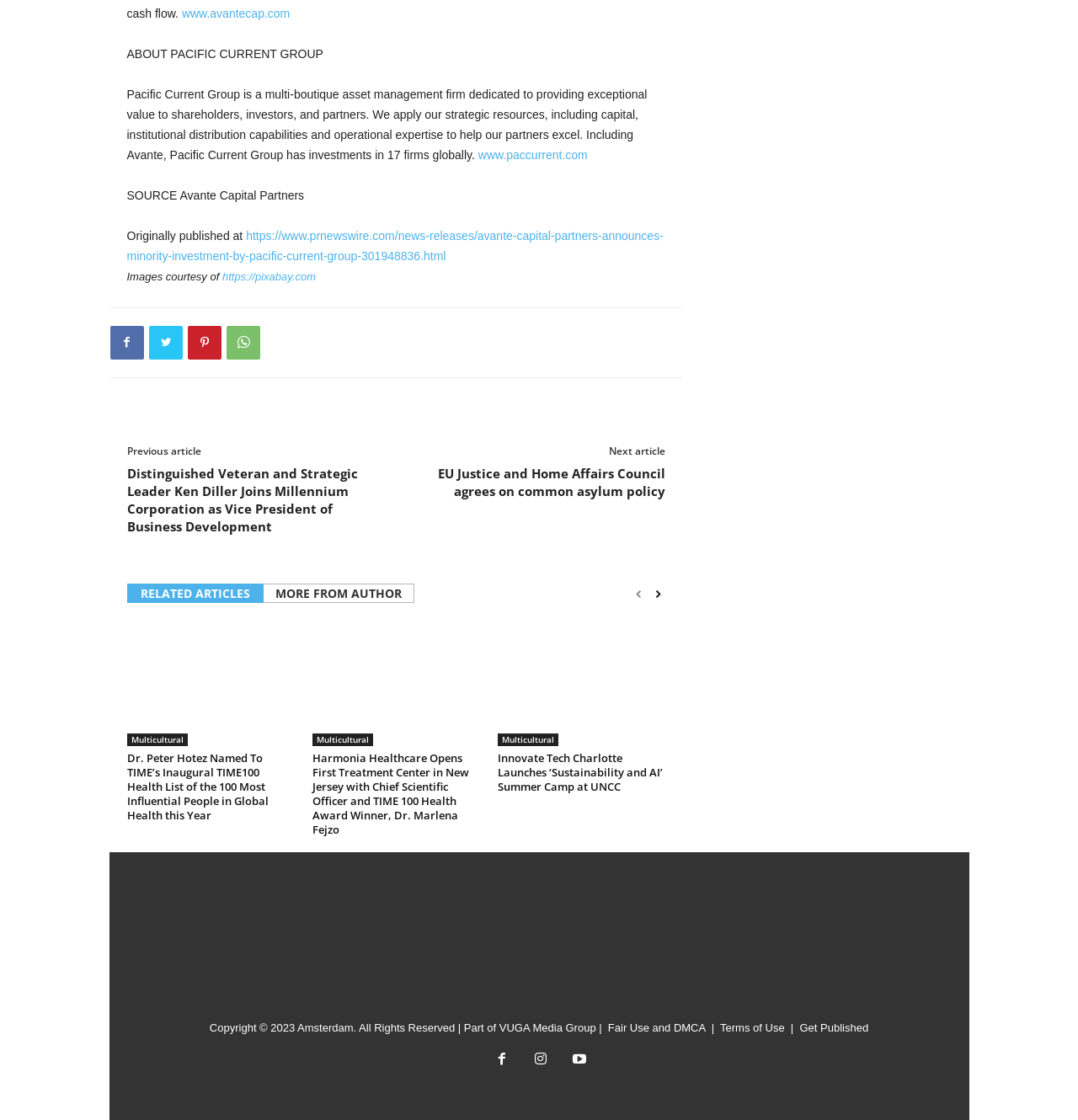Please identify the coordinates of the bounding box for the clickable region that will accomplish this instruction: "Read about Pacific Current Group".

[0.118, 0.042, 0.3, 0.054]